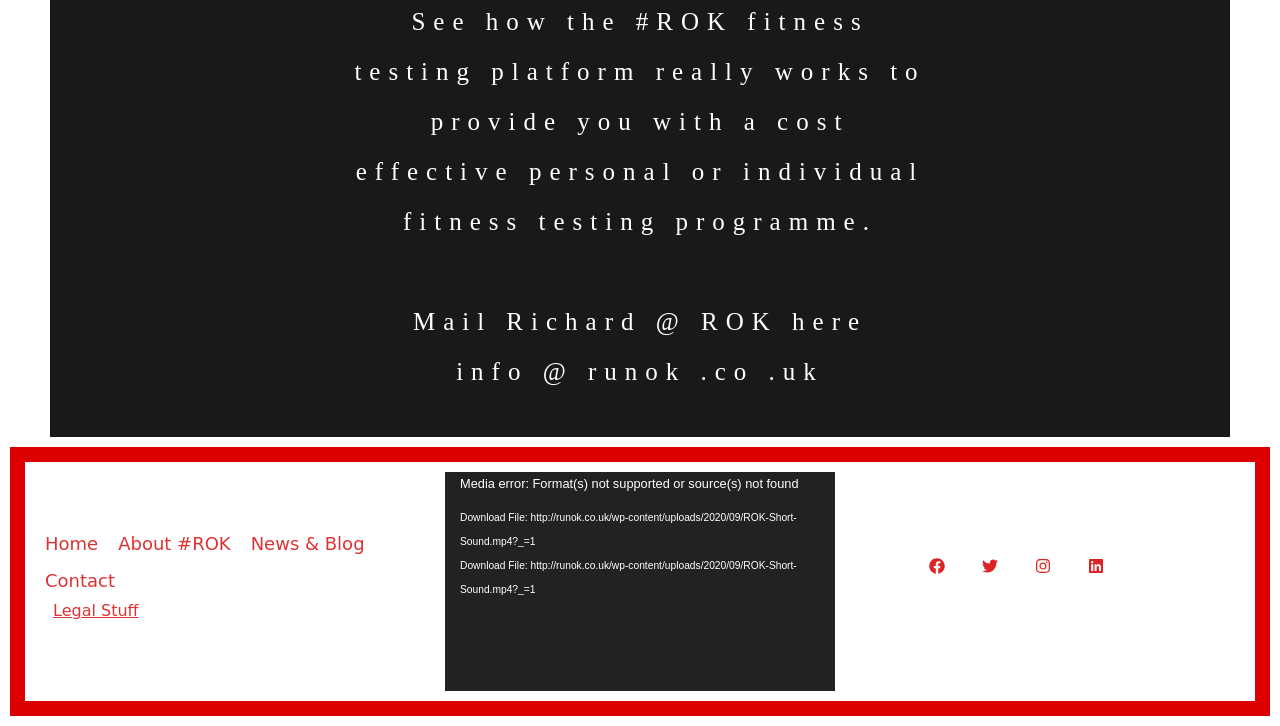Locate the bounding box coordinates of the element's region that should be clicked to carry out the following instruction: "Go to the 'About #ROK' page". The coordinates need to be four float numbers between 0 and 1, i.e., [left, top, right, bottom].

[0.088, 0.723, 0.184, 0.774]